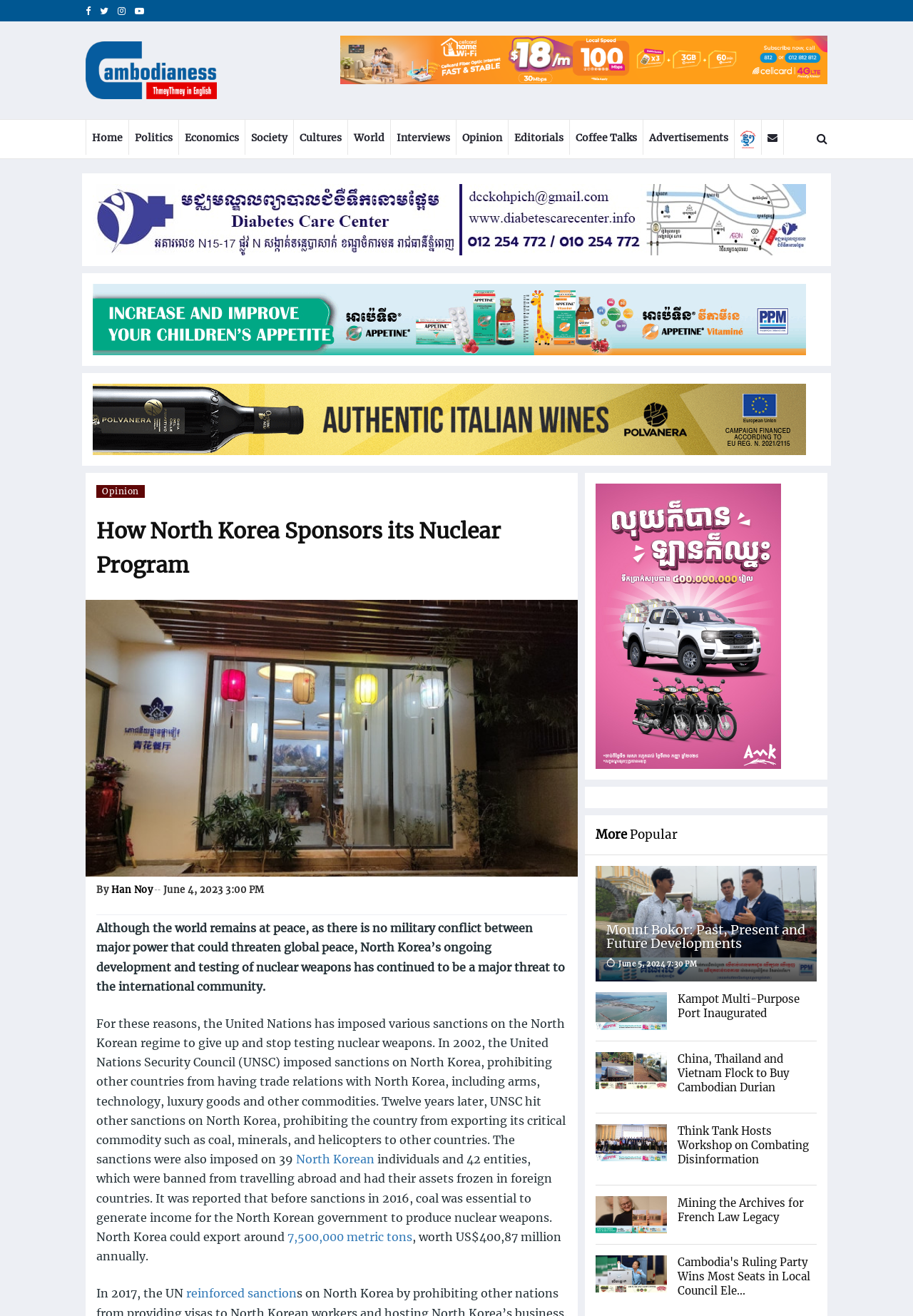Provide the bounding box coordinates for the specified HTML element described in this description: "Coffee Talks". The coordinates should be four float numbers ranging from 0 to 1, in the format [left, top, right, bottom].

[0.624, 0.091, 0.704, 0.118]